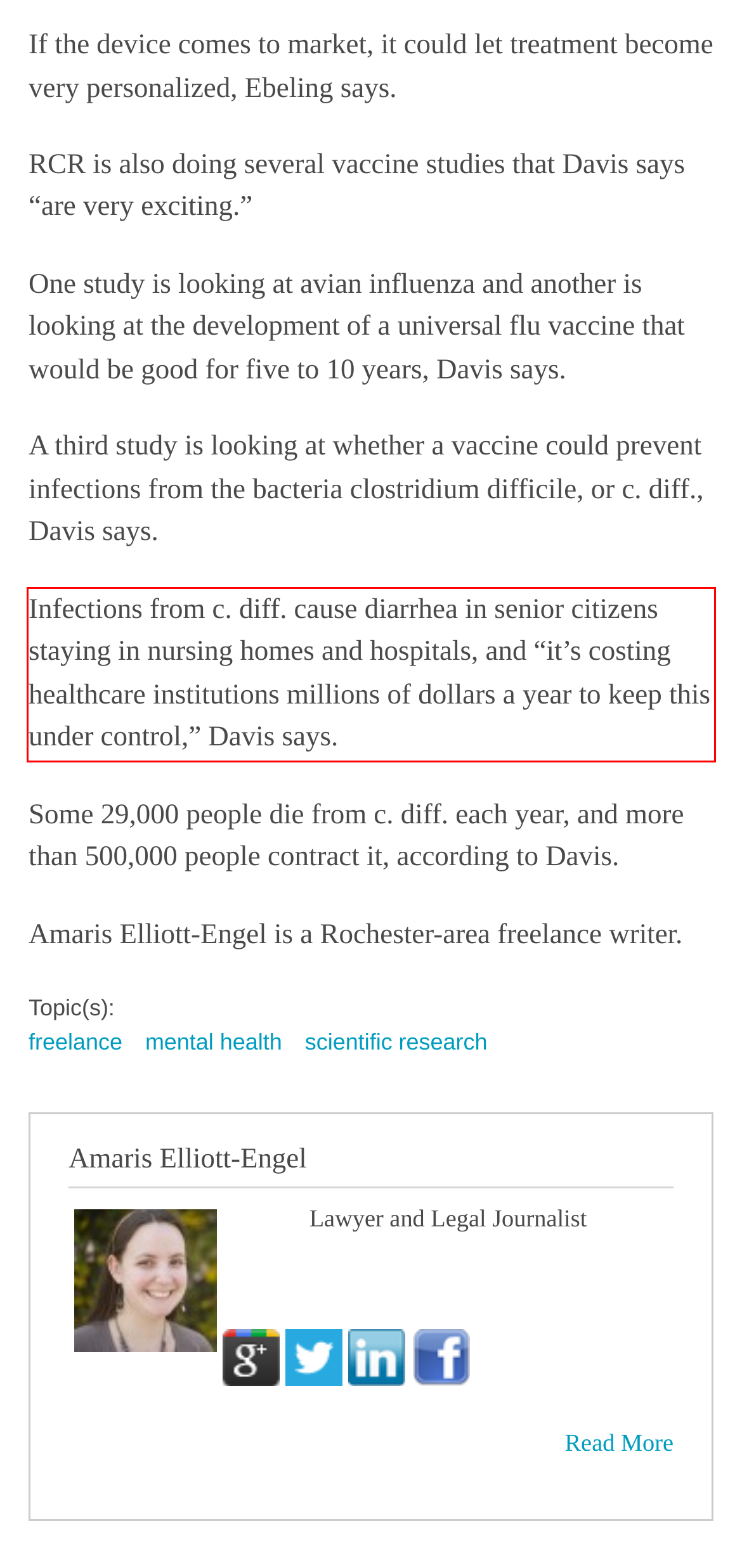Examine the webpage screenshot, find the red bounding box, and extract the text content within this marked area.

Infections from c. diff. cause diarrhea in senior citizens staying in nursing homes and hospitals, and “it’s costing healthcare institutions millions of dollars a year to keep this under control,” Davis says.